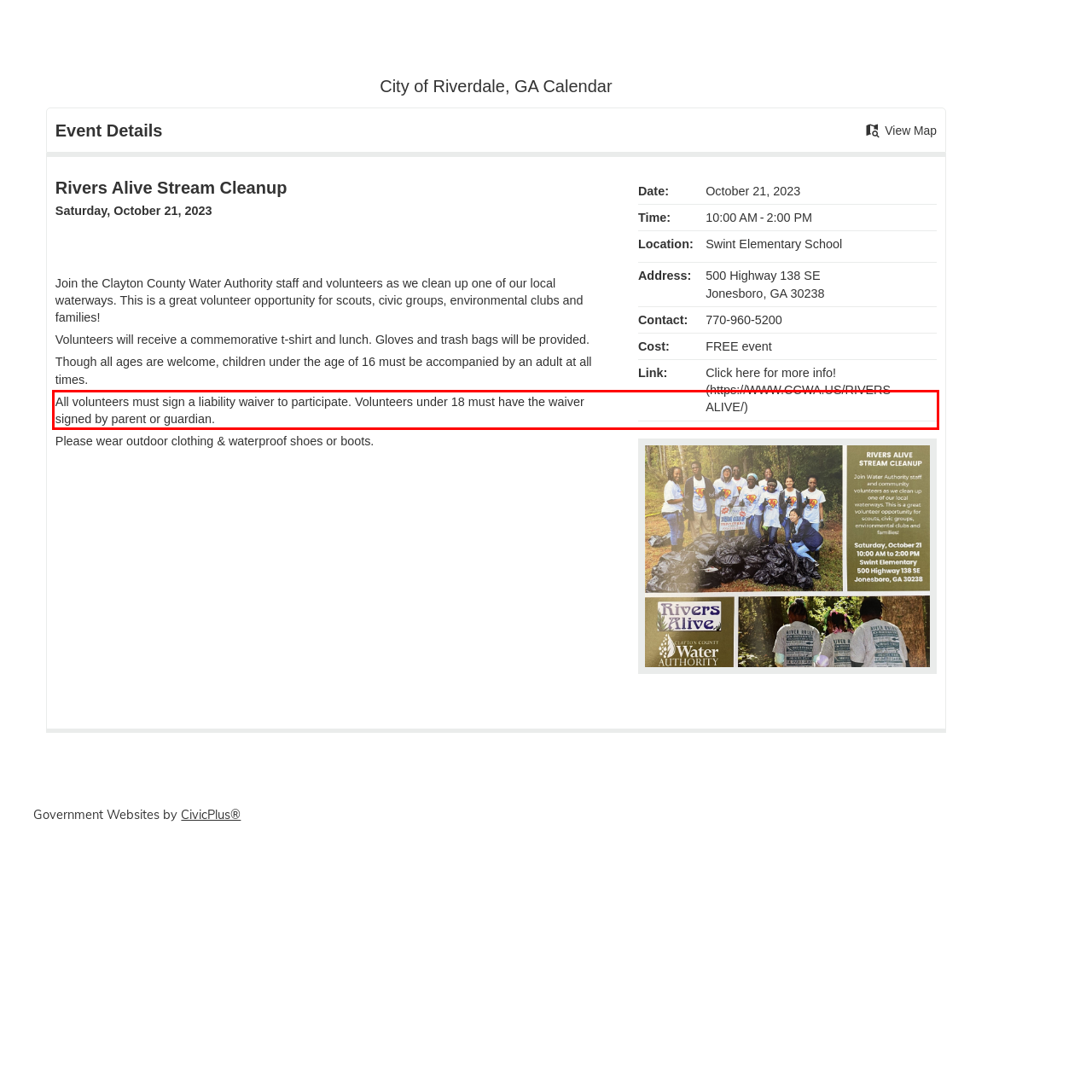You have a screenshot of a webpage with a red bounding box. Use OCR to generate the text contained within this red rectangle.

All volunteers must sign a liability waiver to participate. Volunteers under 18 must have the waiver signed by parent or guardian.